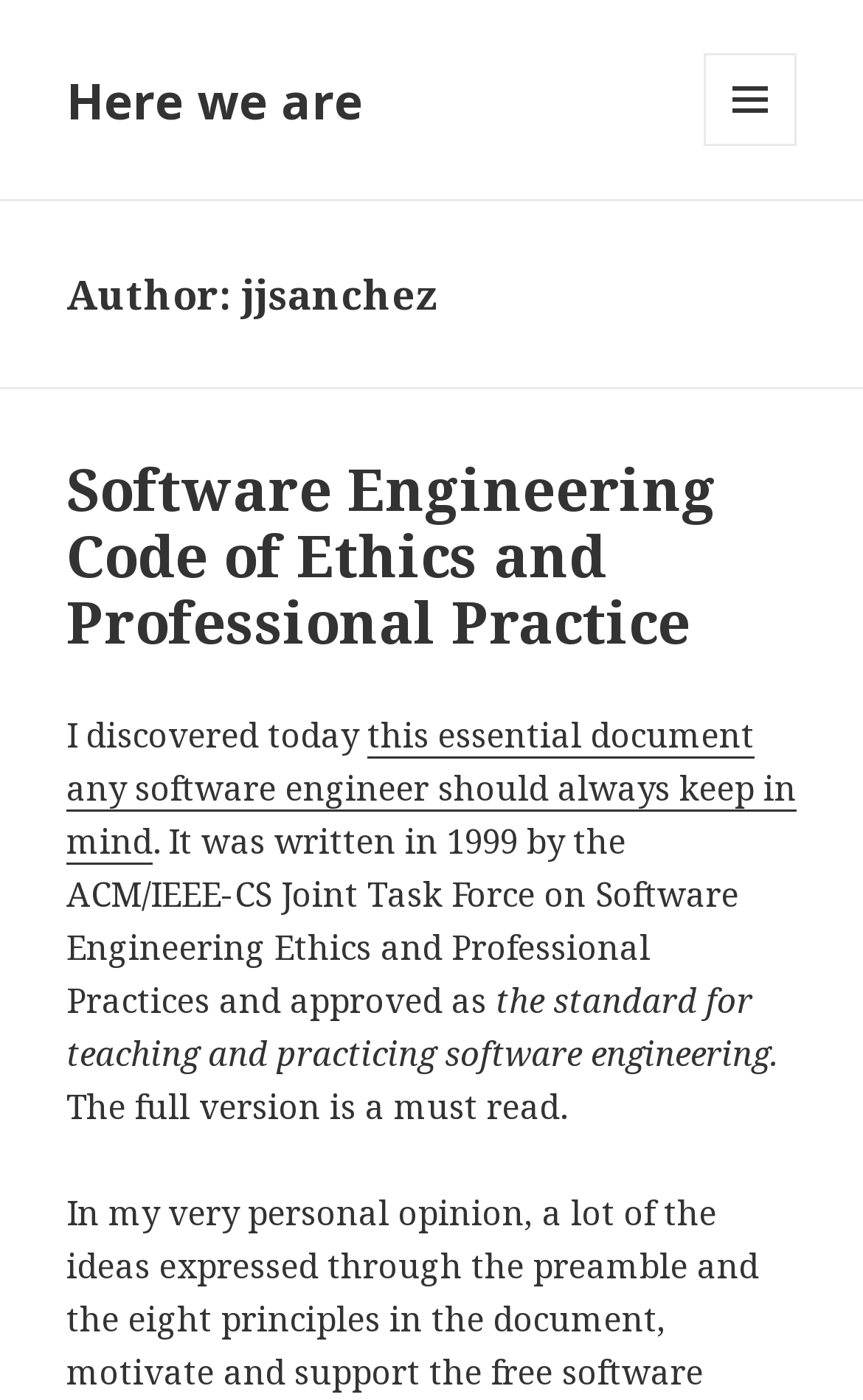Respond concisely with one word or phrase to the following query:
When was the document mentioned in the article written?

1999